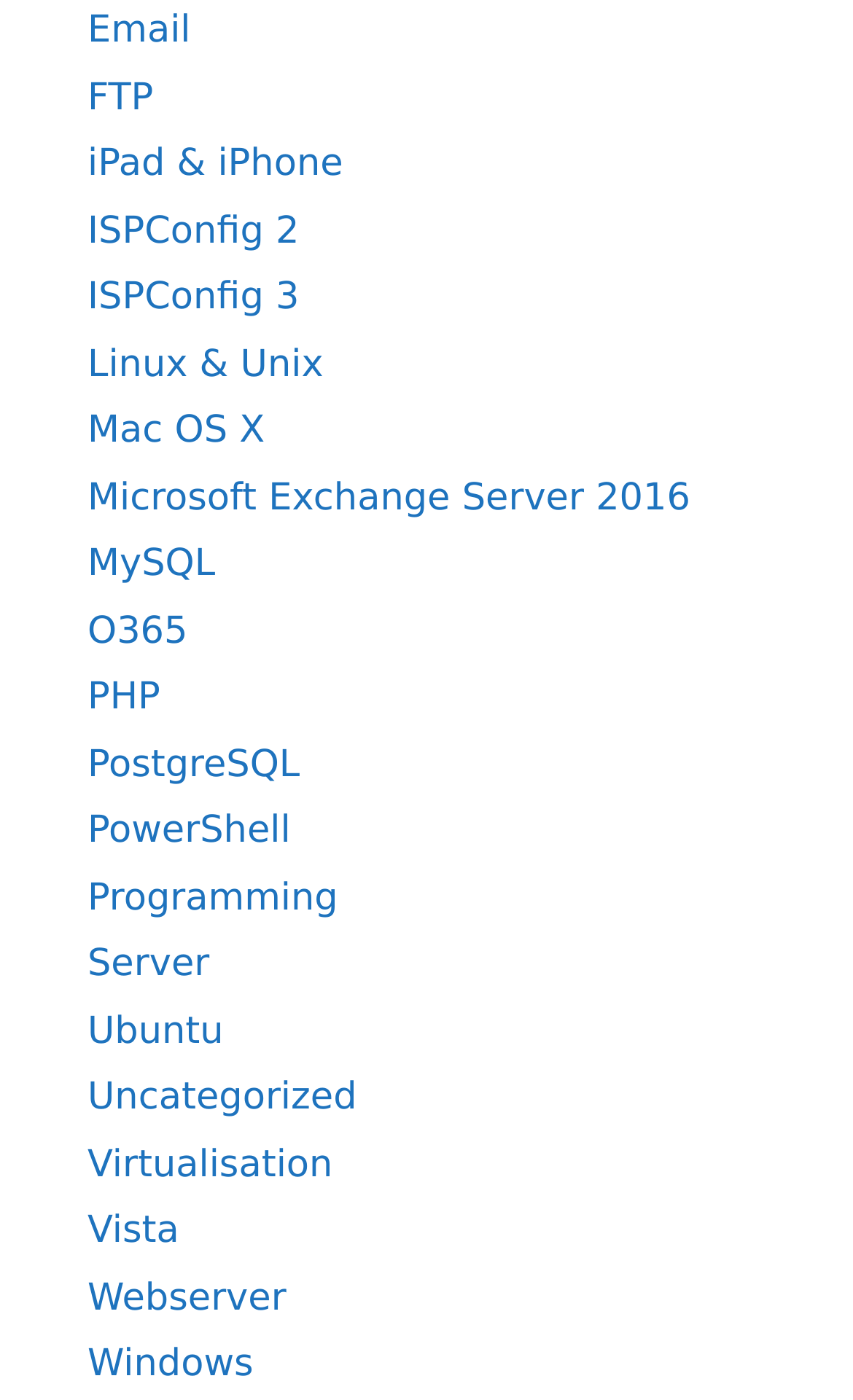Please find the bounding box coordinates of the element that you should click to achieve the following instruction: "Learn about MySQL". The coordinates should be presented as four float numbers between 0 and 1: [left, top, right, bottom].

[0.103, 0.388, 0.252, 0.419]